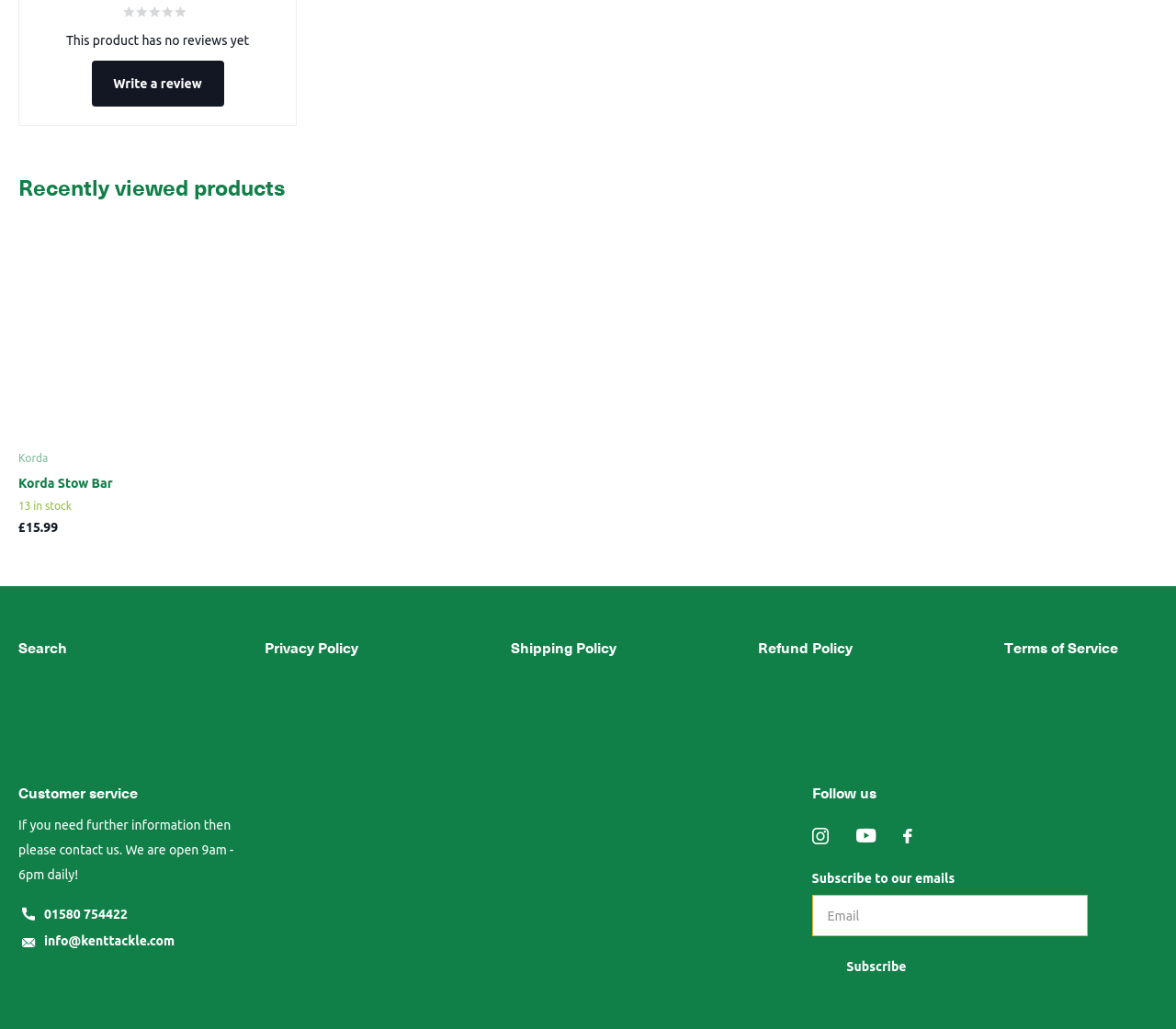Pinpoint the bounding box coordinates of the element to be clicked to execute the instruction: "Contact customer service".

[0.038, 0.881, 0.108, 0.896]